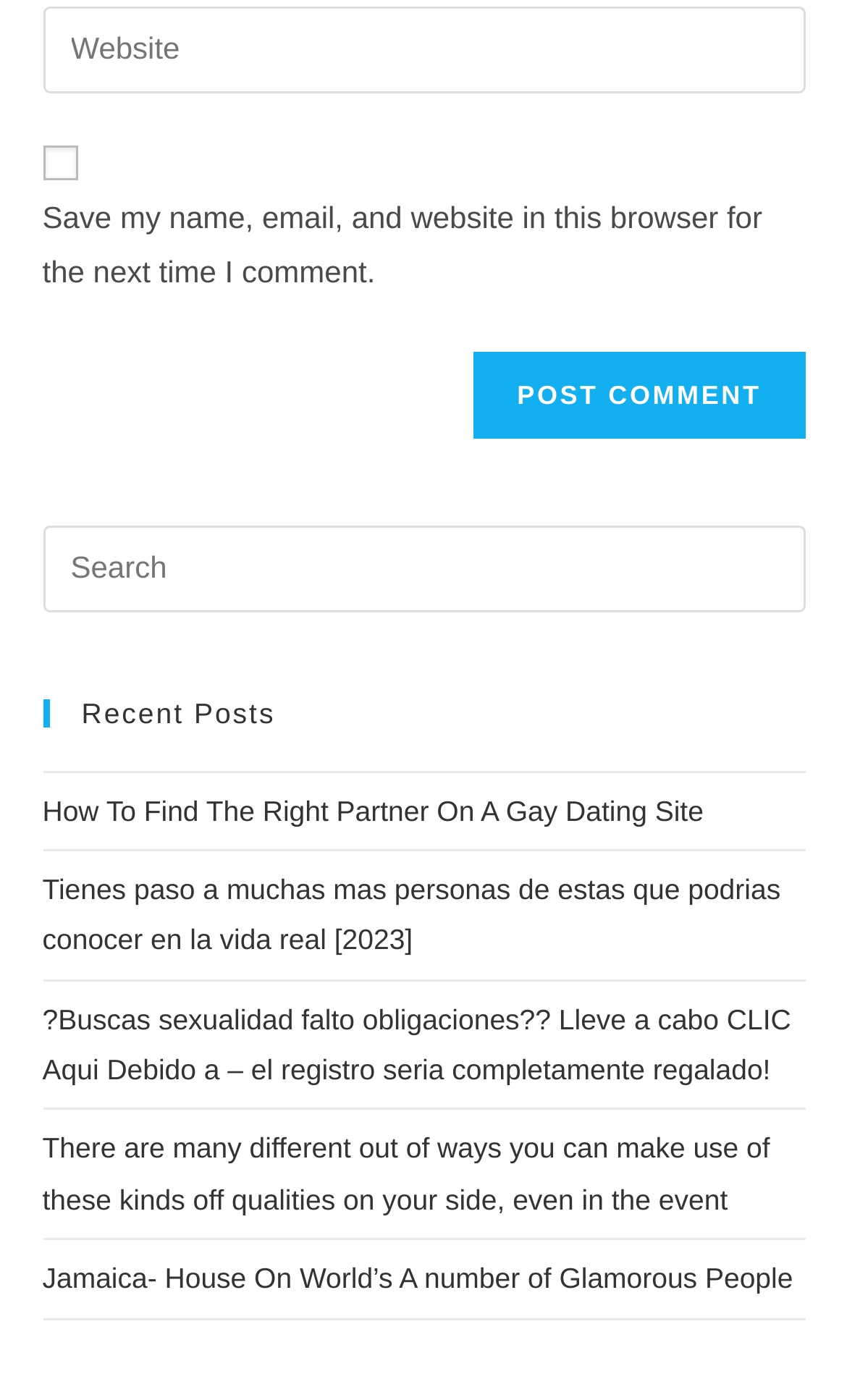Find and specify the bounding box coordinates that correspond to the clickable region for the instruction: "Search this website".

[0.05, 0.375, 0.95, 0.437]